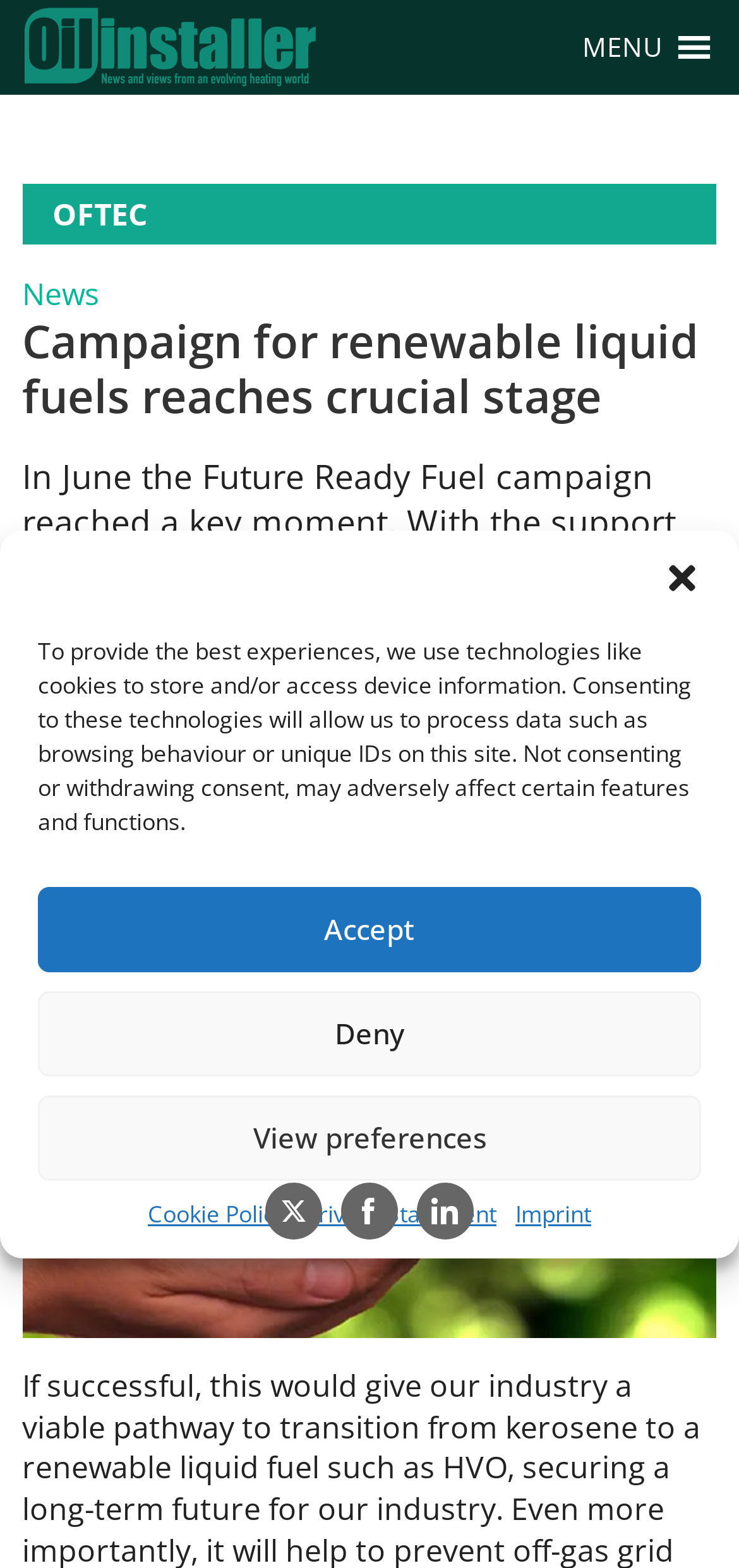Find the bounding box coordinates of the UI element according to this description: "MENUMENU".

[0.788, 0.0, 0.97, 0.06]